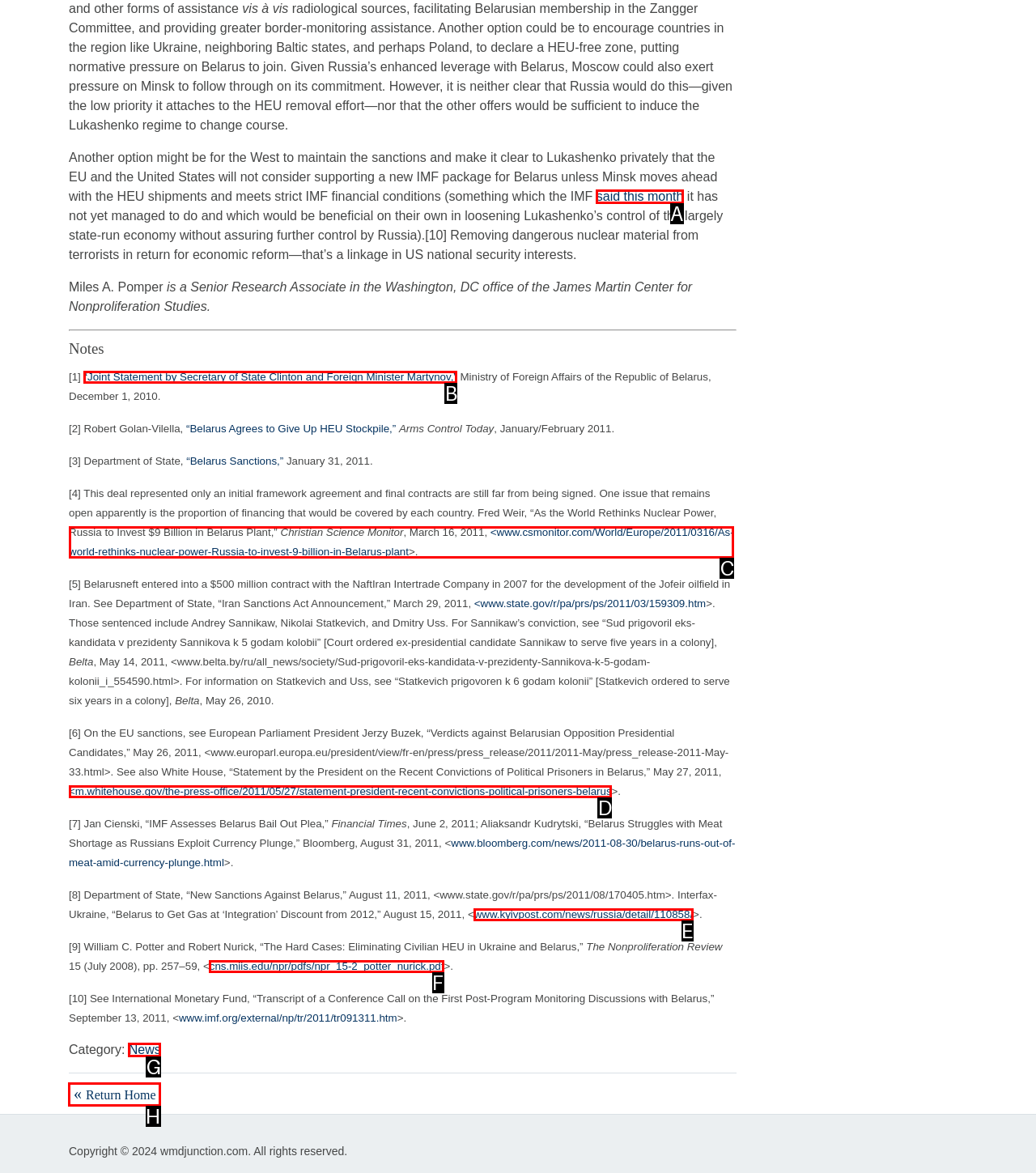Determine which option you need to click to execute the following task: Click 'Return Home'. Provide your answer as a single letter.

H